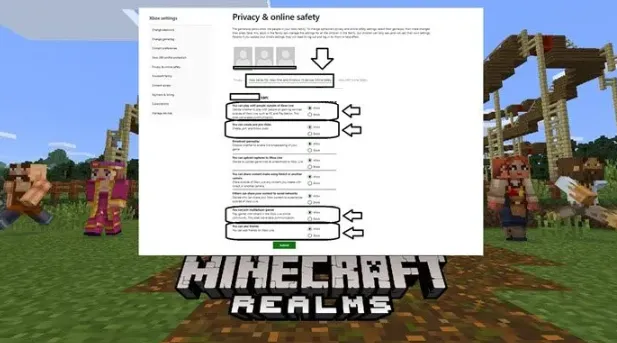Provide your answer in a single word or phrase: 
What is visible in the background of the image?

Minecraft landscape